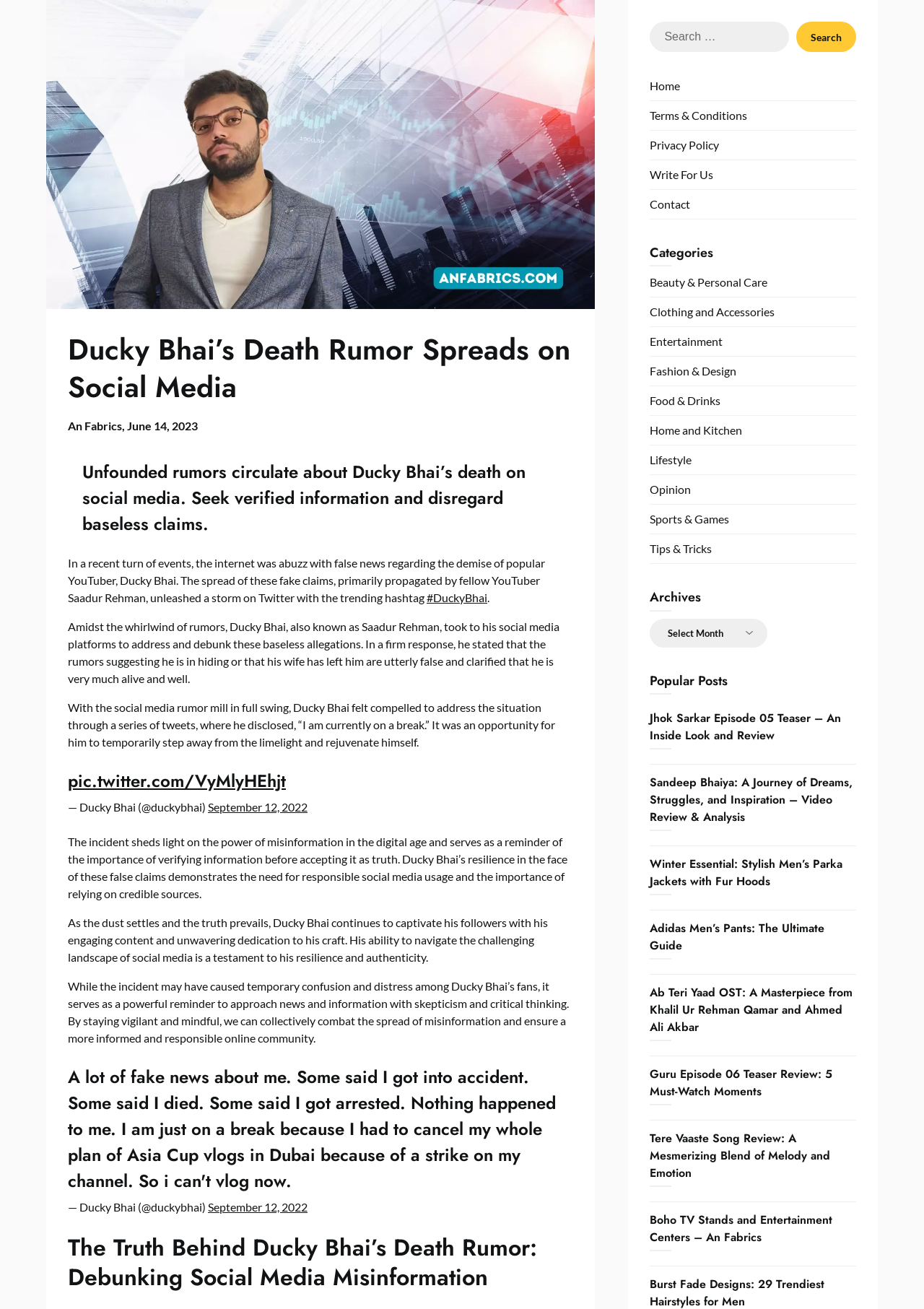How many tweets are mentioned in the article?
Identify the answer in the screenshot and reply with a single word or phrase.

Two